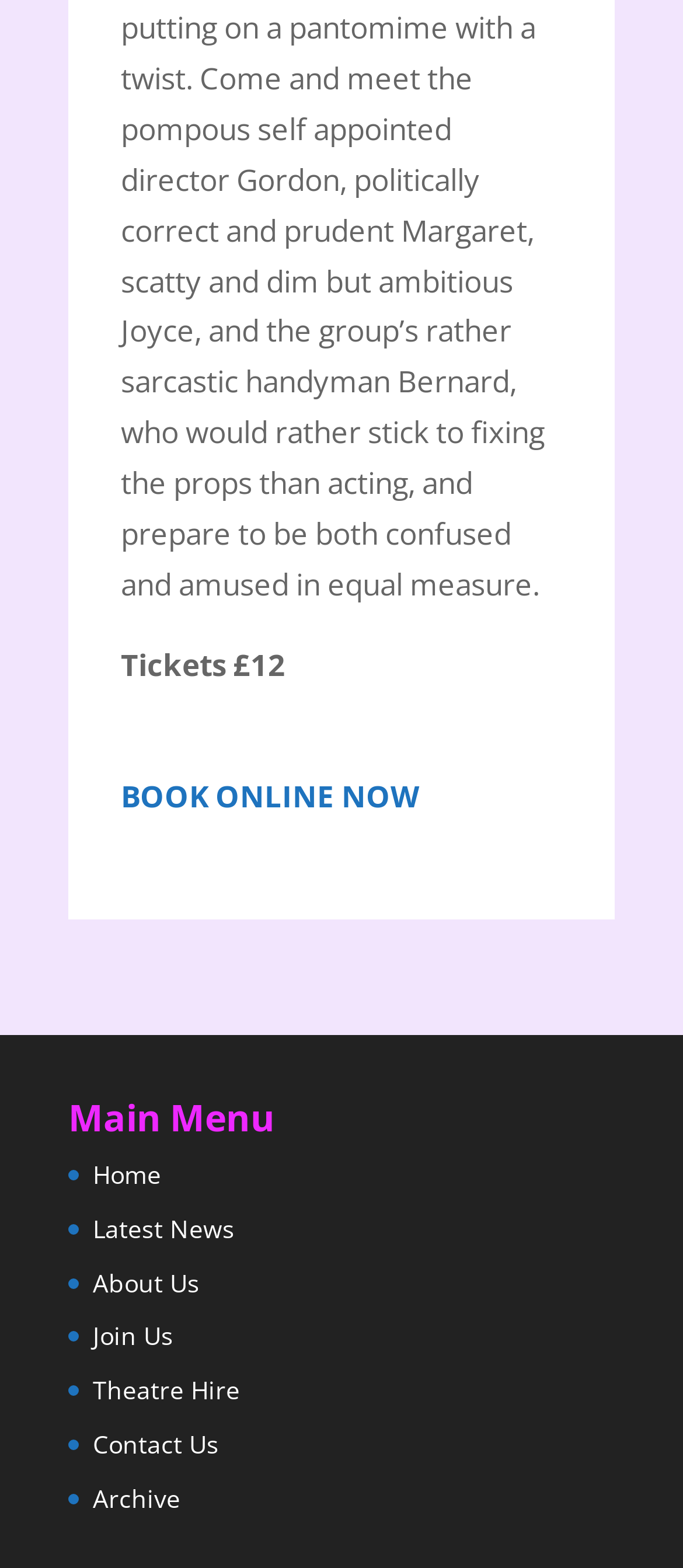Please mark the bounding box coordinates of the area that should be clicked to carry out the instruction: "Generate a Google Review link".

None